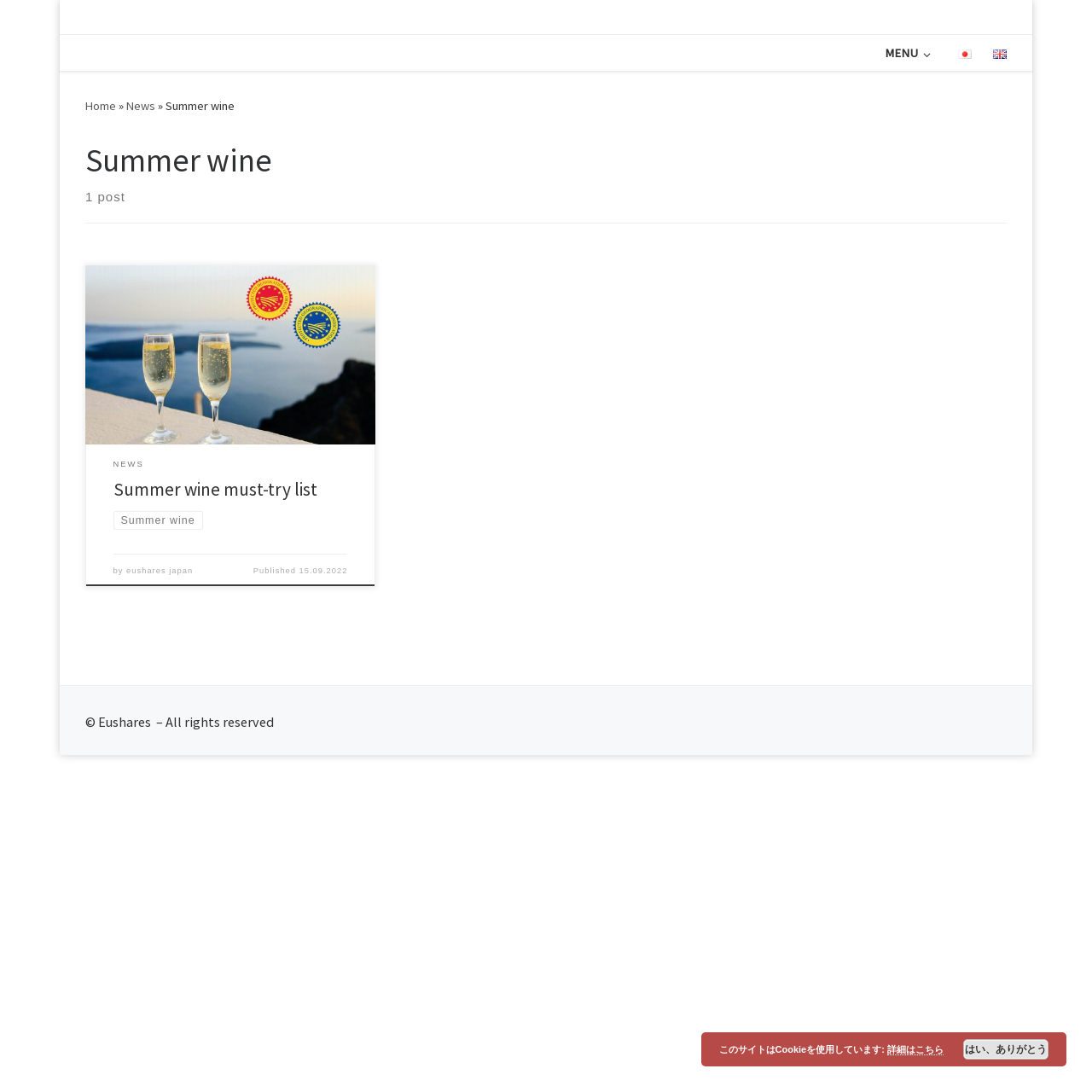Please give a short response to the question using one word or a phrase:
When was the article on this webpage published?

15.09.2022